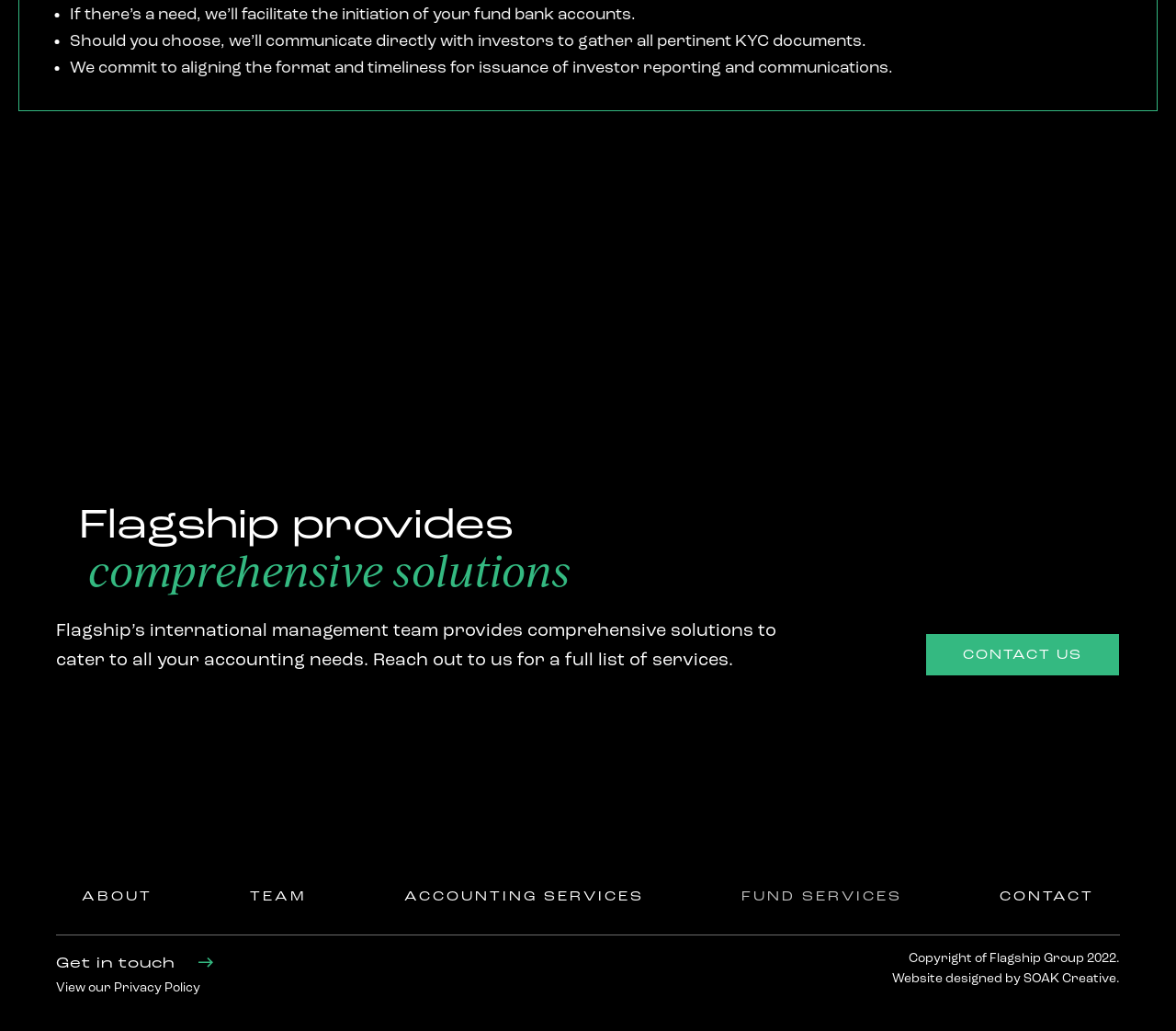Respond to the question with just a single word or phrase: 
What is the name of the company that designed the website?

SOAK Creative